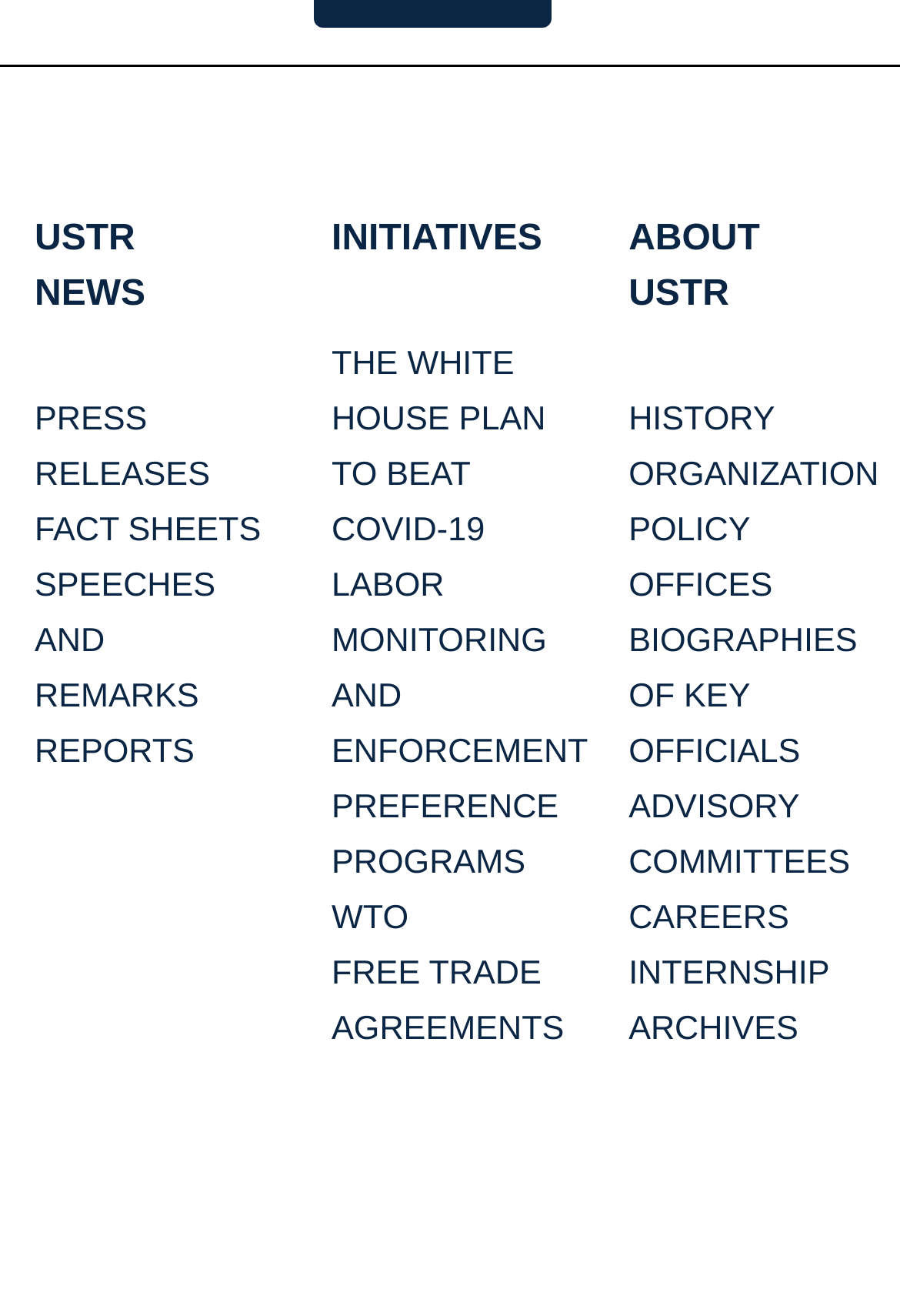Please find the bounding box coordinates (top-left x, top-left y, bottom-right x, bottom-right y) in the screenshot for the UI element described as follows: Speeches and Remarks

[0.038, 0.431, 0.239, 0.543]